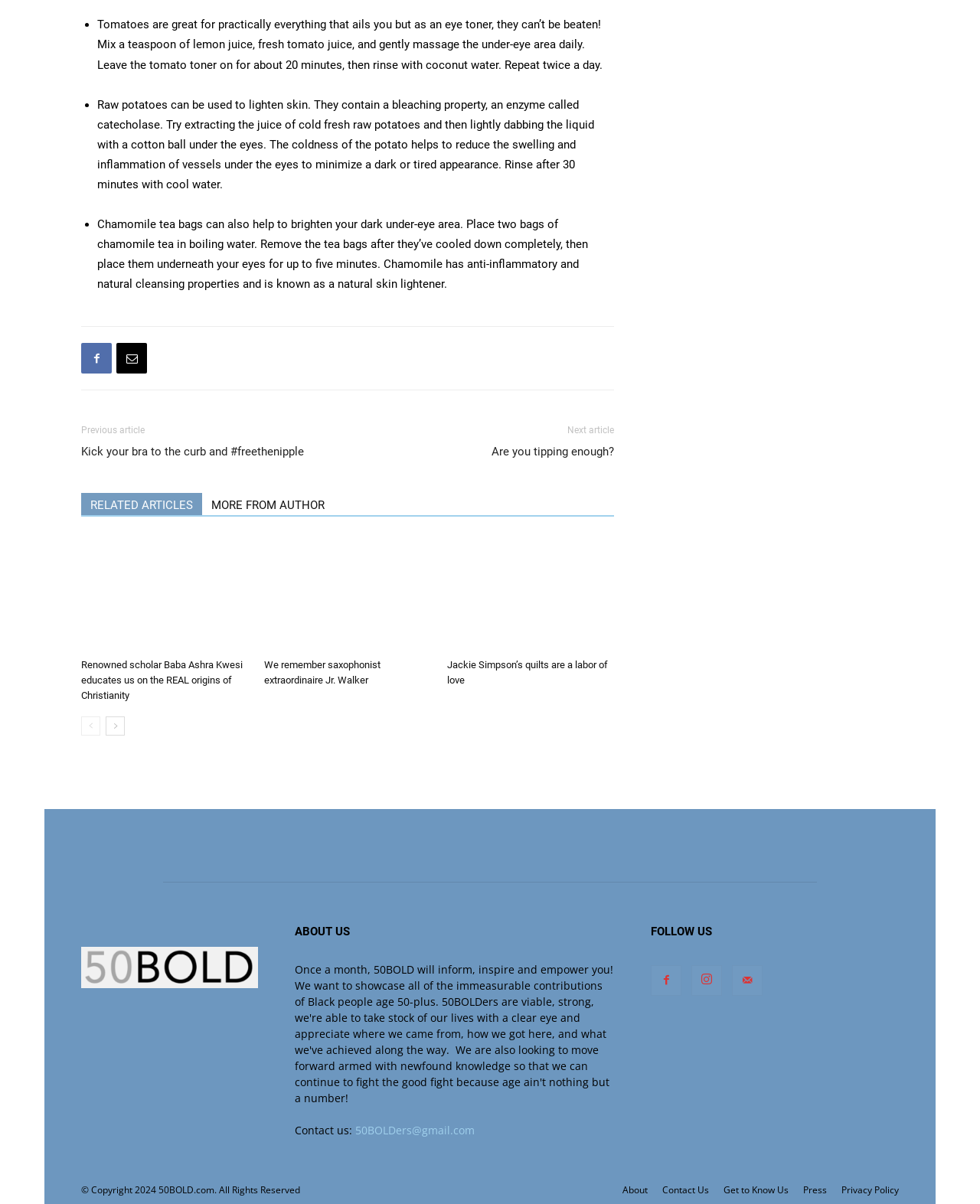Identify the bounding box coordinates of the region that needs to be clicked to carry out this instruction: "View the 'About Us' page". Provide these coordinates as four float numbers ranging from 0 to 1, i.e., [left, top, right, bottom].

[0.301, 0.768, 0.357, 0.78]